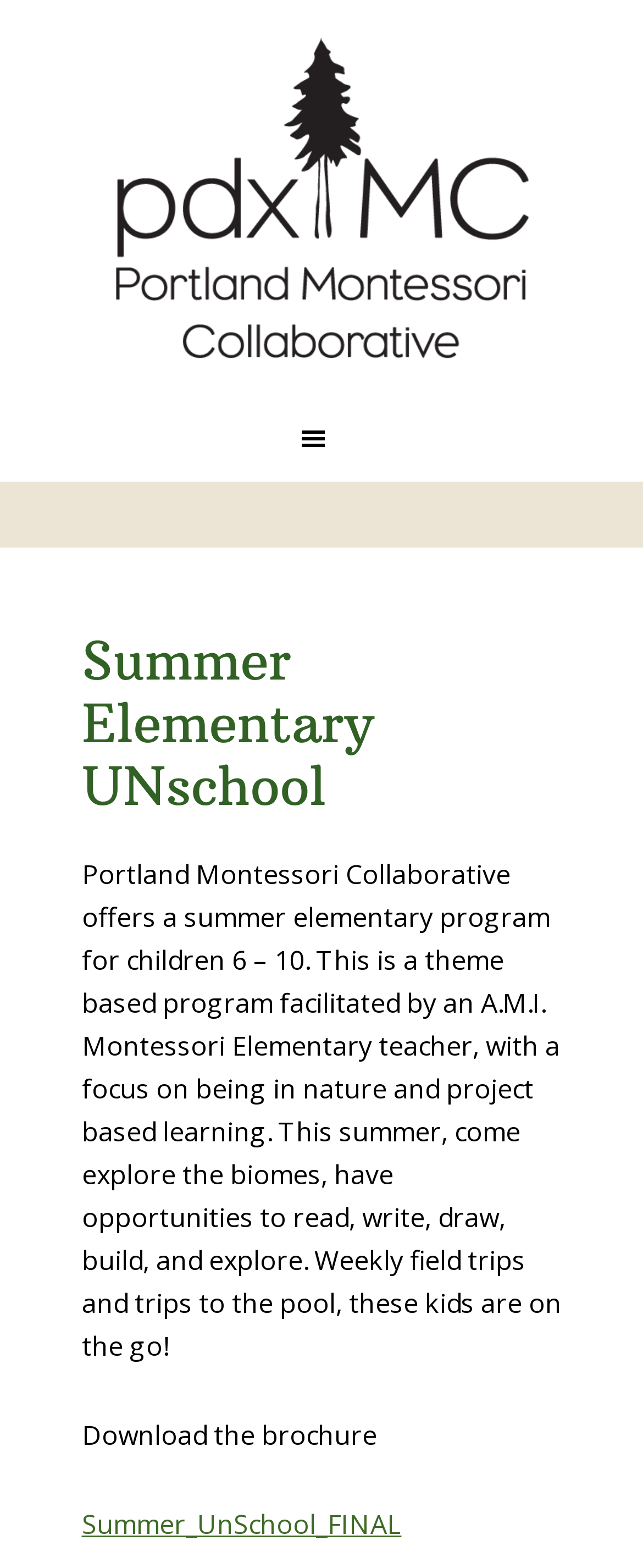Determine the bounding box coordinates for the UI element matching this description: "11 years, 3 months ago".

None